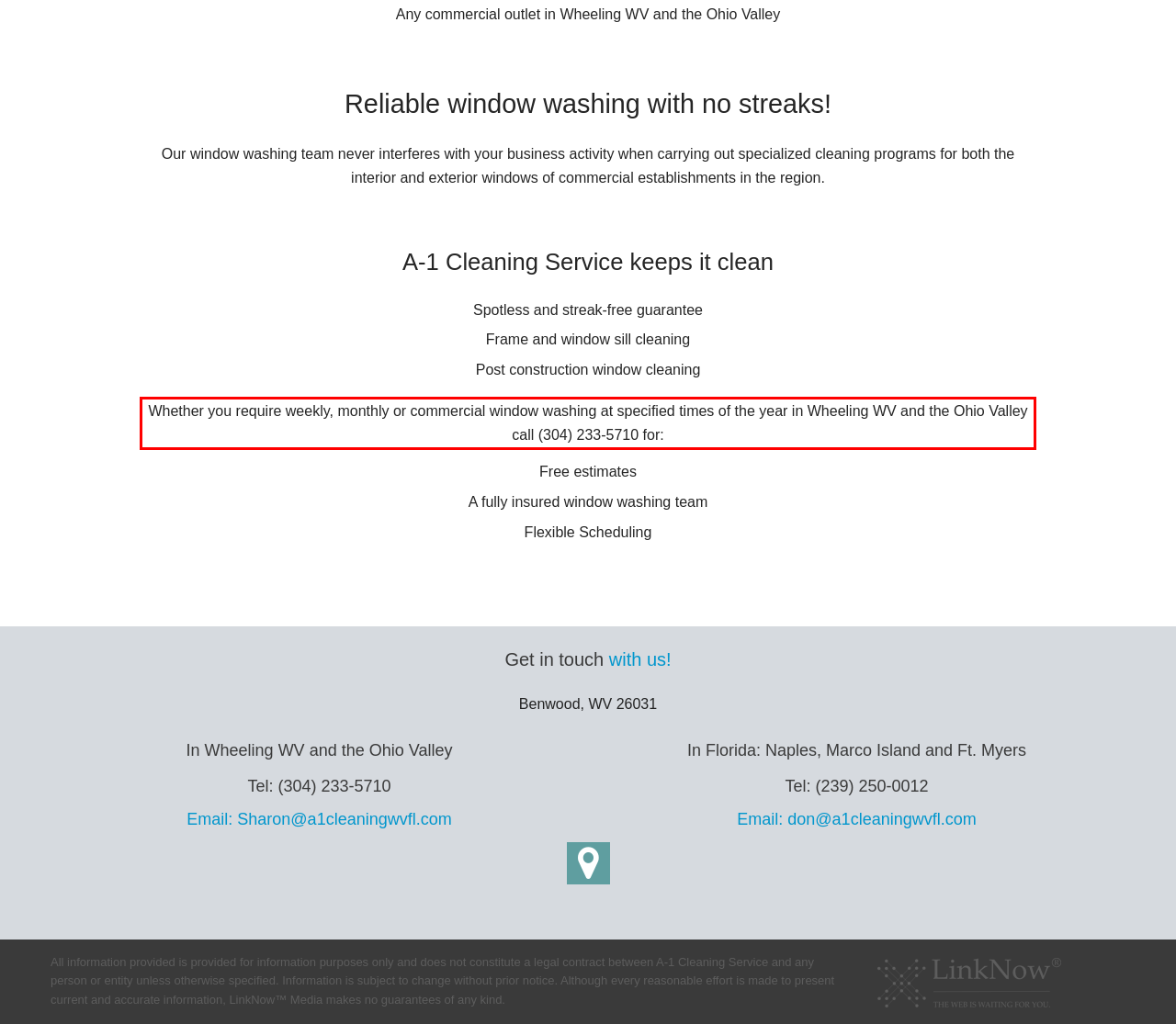You are given a screenshot of a webpage with a UI element highlighted by a red bounding box. Please perform OCR on the text content within this red bounding box.

Whether you require weekly, monthly or commercial window washing at specified times of the year in Wheeling WV and the Ohio Valley call (304) 233-5710 for: